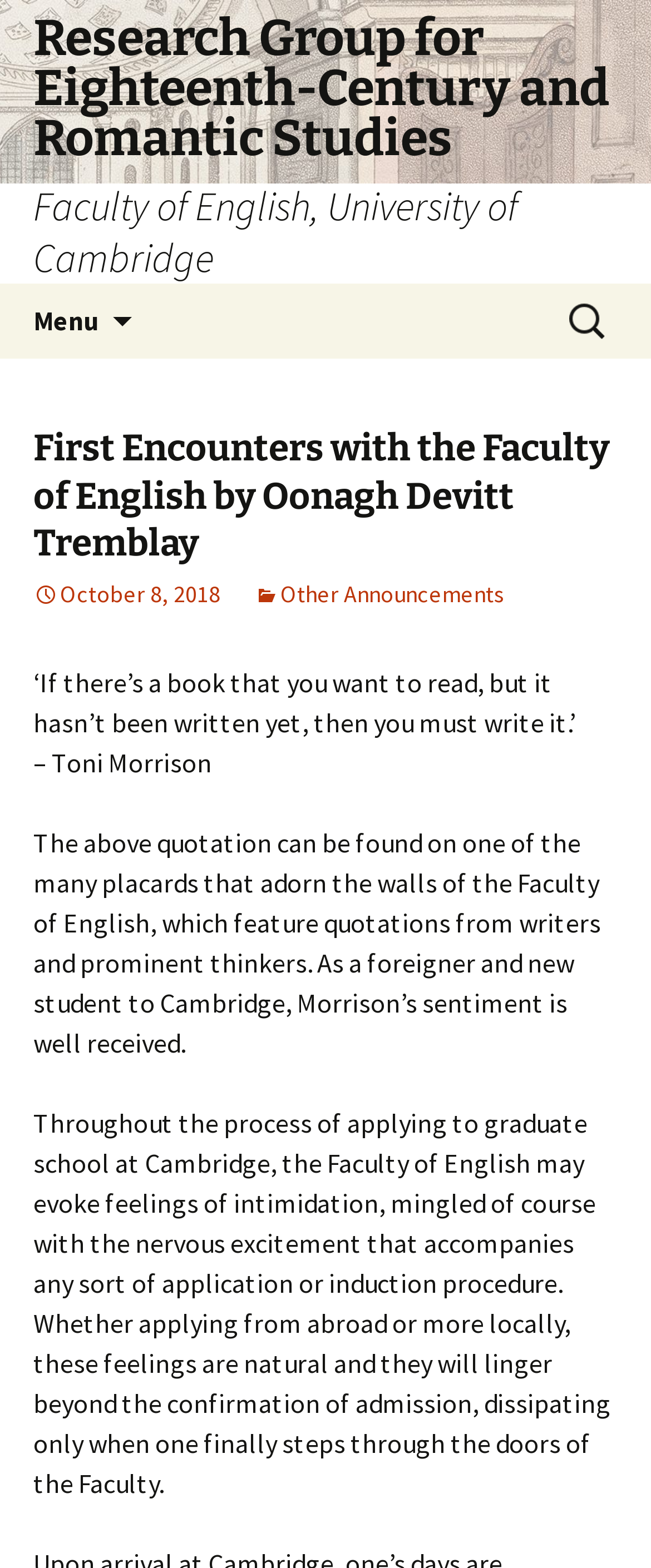What is the author of the book mentioned?
We need a detailed and exhaustive answer to the question. Please elaborate.

The author of the book mentioned is Toni Morrison, as indicated by the StaticText element with the text '-- Toni Morrison'.